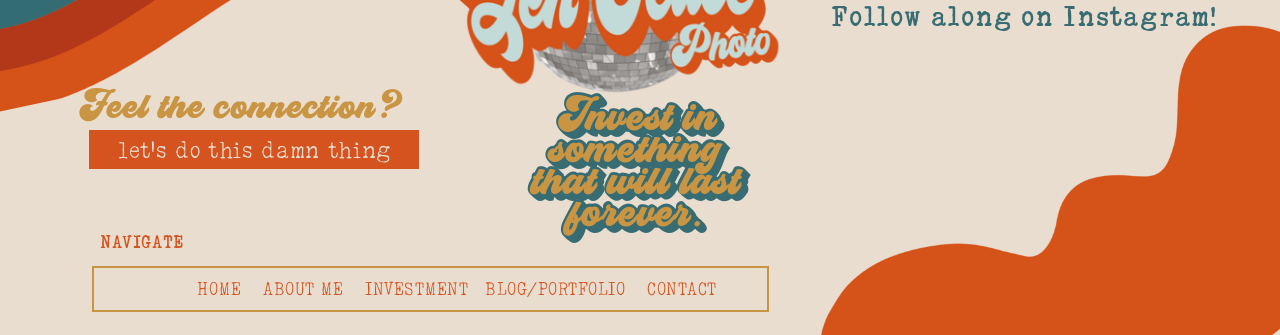Please identify the bounding box coordinates of the area I need to click to accomplish the following instruction: "Navigate to HOME".

[0.154, 0.833, 0.197, 0.896]